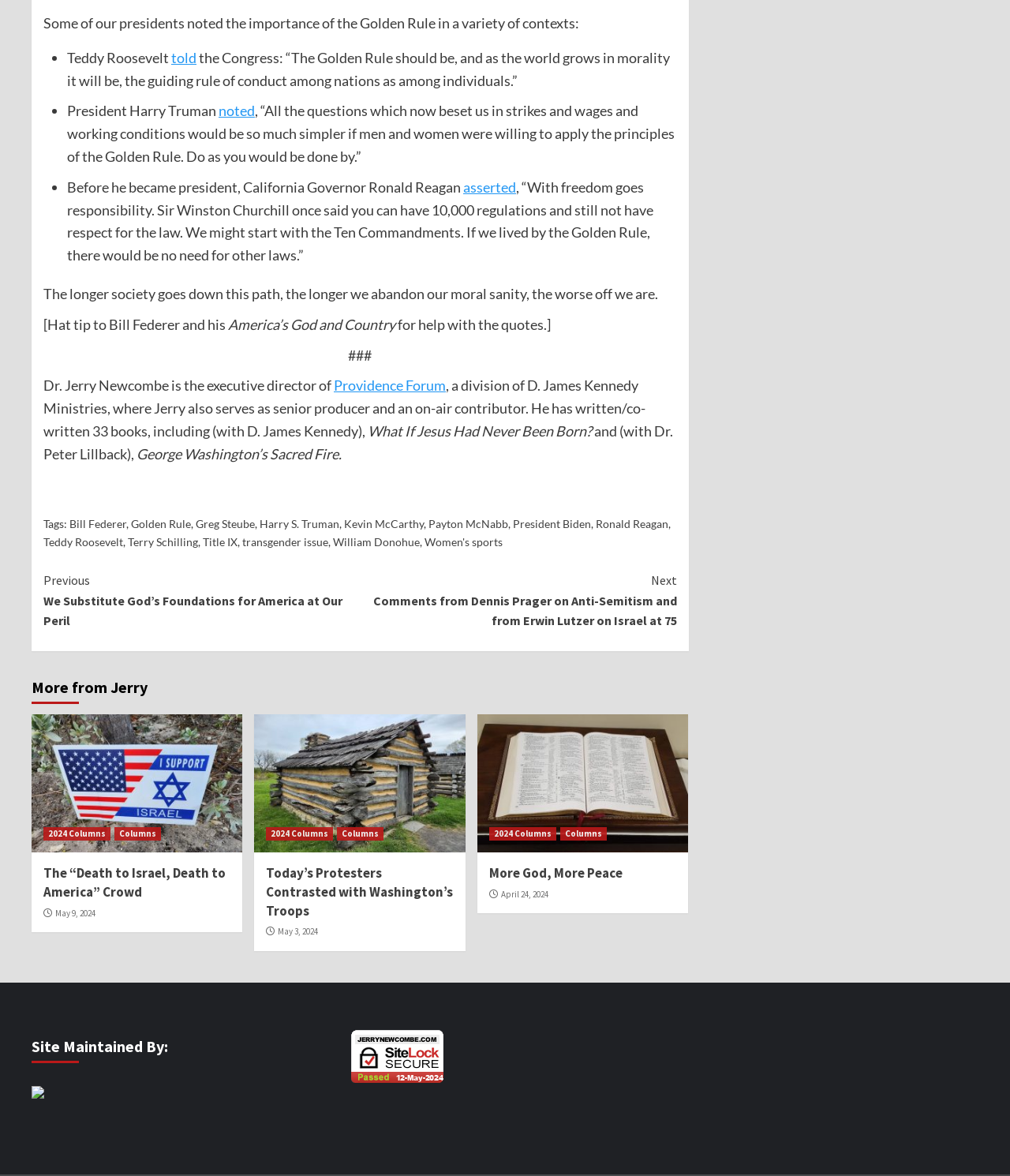Please find and report the bounding box coordinates of the element to click in order to perform the following action: "Check out the article 'The “Death to Israel, Death to America” Crowd'". The coordinates should be expressed as four float numbers between 0 and 1, in the format [left, top, right, bottom].

[0.043, 0.735, 0.229, 0.767]